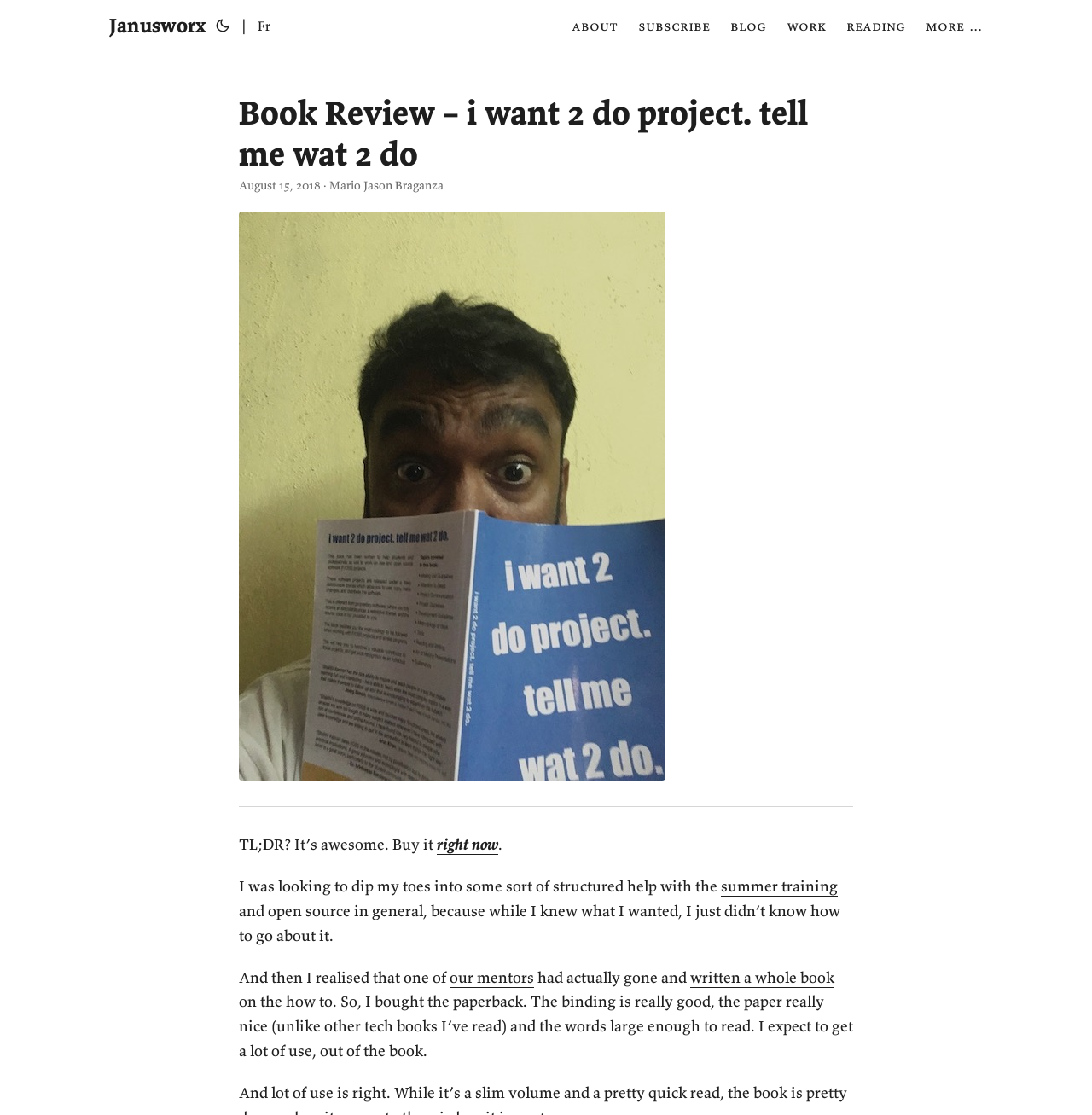Determine and generate the text content of the webpage's headline.

Book Review – i want 2 do project. tell me wat 2 do